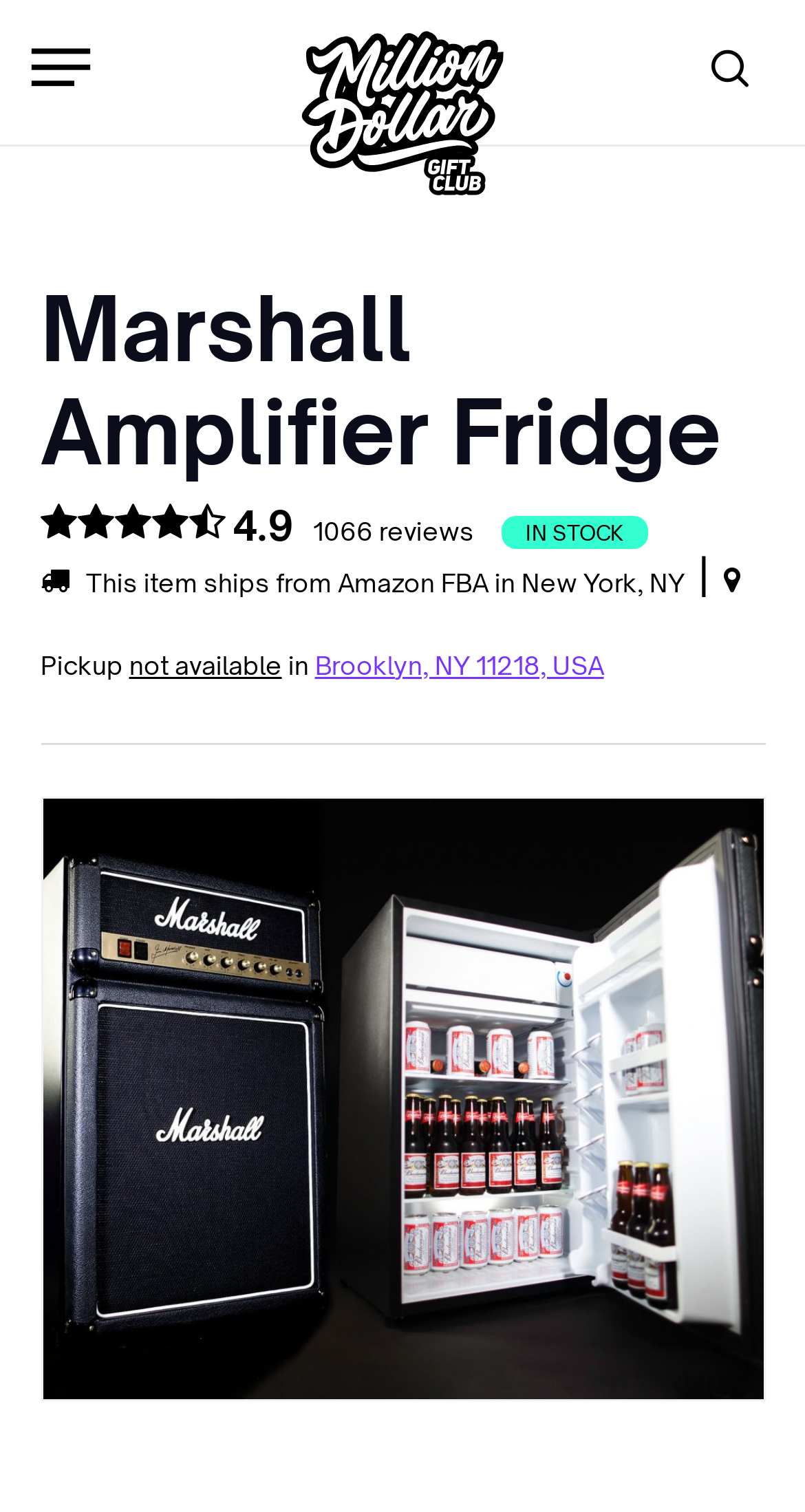What is the image below the heading?
Based on the screenshot, answer the question with a single word or phrase.

Marshall Amplifier Fridge